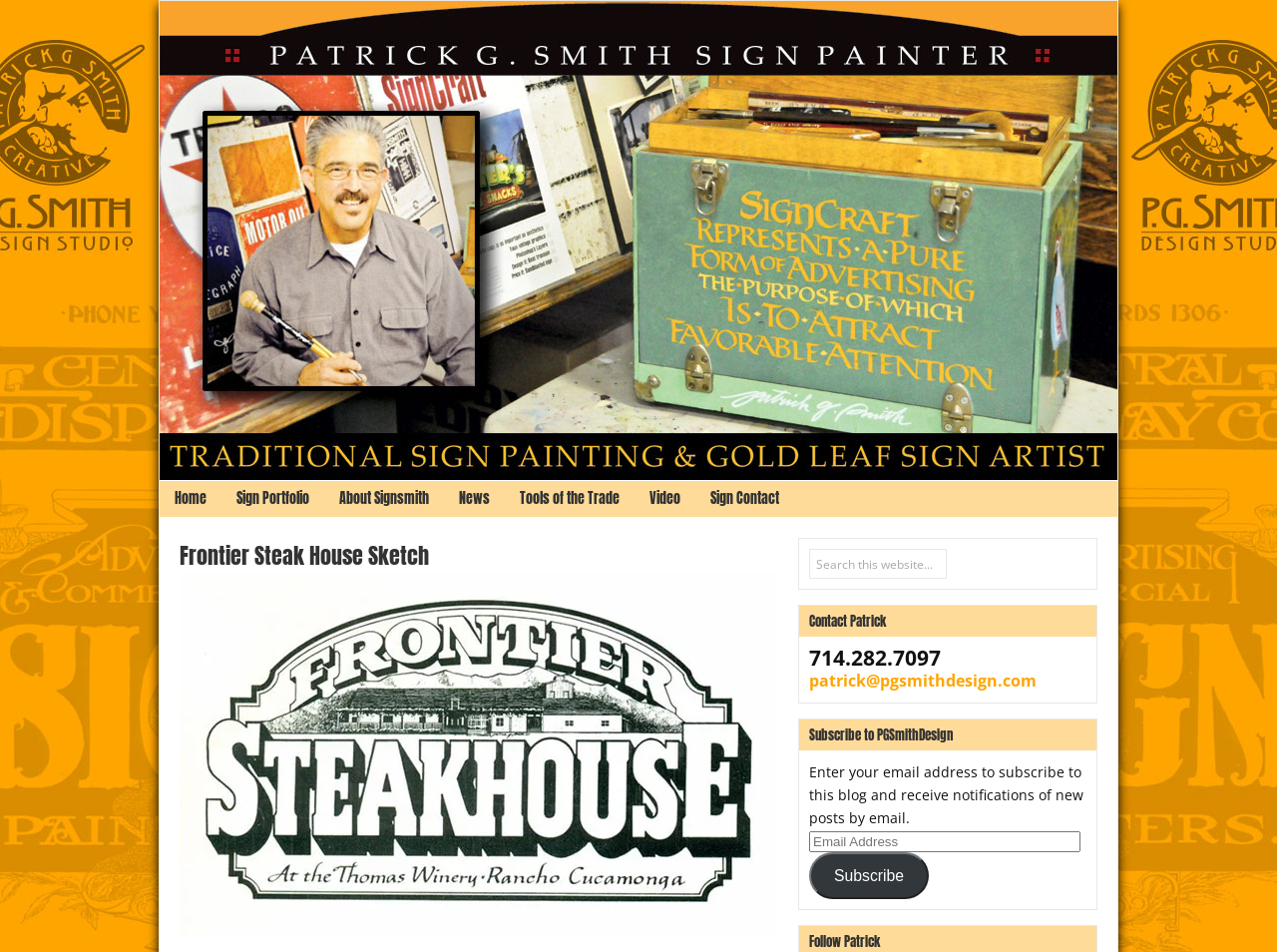Find the bounding box coordinates for the area that should be clicked to accomplish the instruction: "Click on the Sign Smith Sign Painting link".

[0.125, 0.001, 0.875, 0.504]